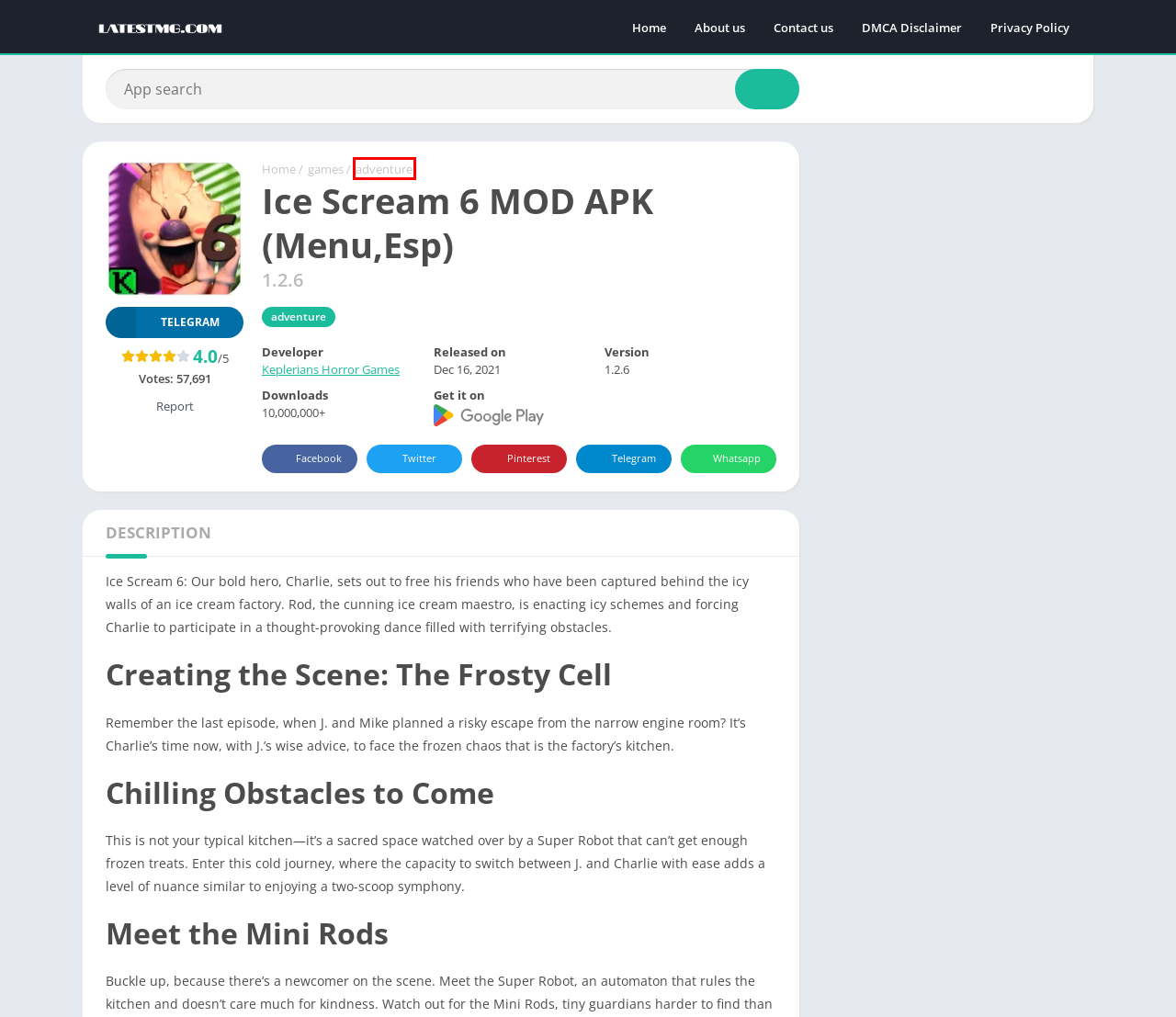You have a screenshot of a webpage with an element surrounded by a red bounding box. Choose the webpage description that best describes the new page after clicking the element inside the red bounding box. Here are the candidates:
A. LATESTMG.COM
B. Pokémon GO MOD APK (Menu,Teleport)
C. adventure - LATESTMG.COM
D. DMCA Disclaimer - LATESTMG.COM
E. Contact us - LATESTMG.COM
F. Keplerians Horror Games – LATESTMG.COM
G. Privacy Policy - LATESTMG.COM
H. Harry Potter Hogwarts Mystery MOD APK (Unlimited Money,Energy)

C